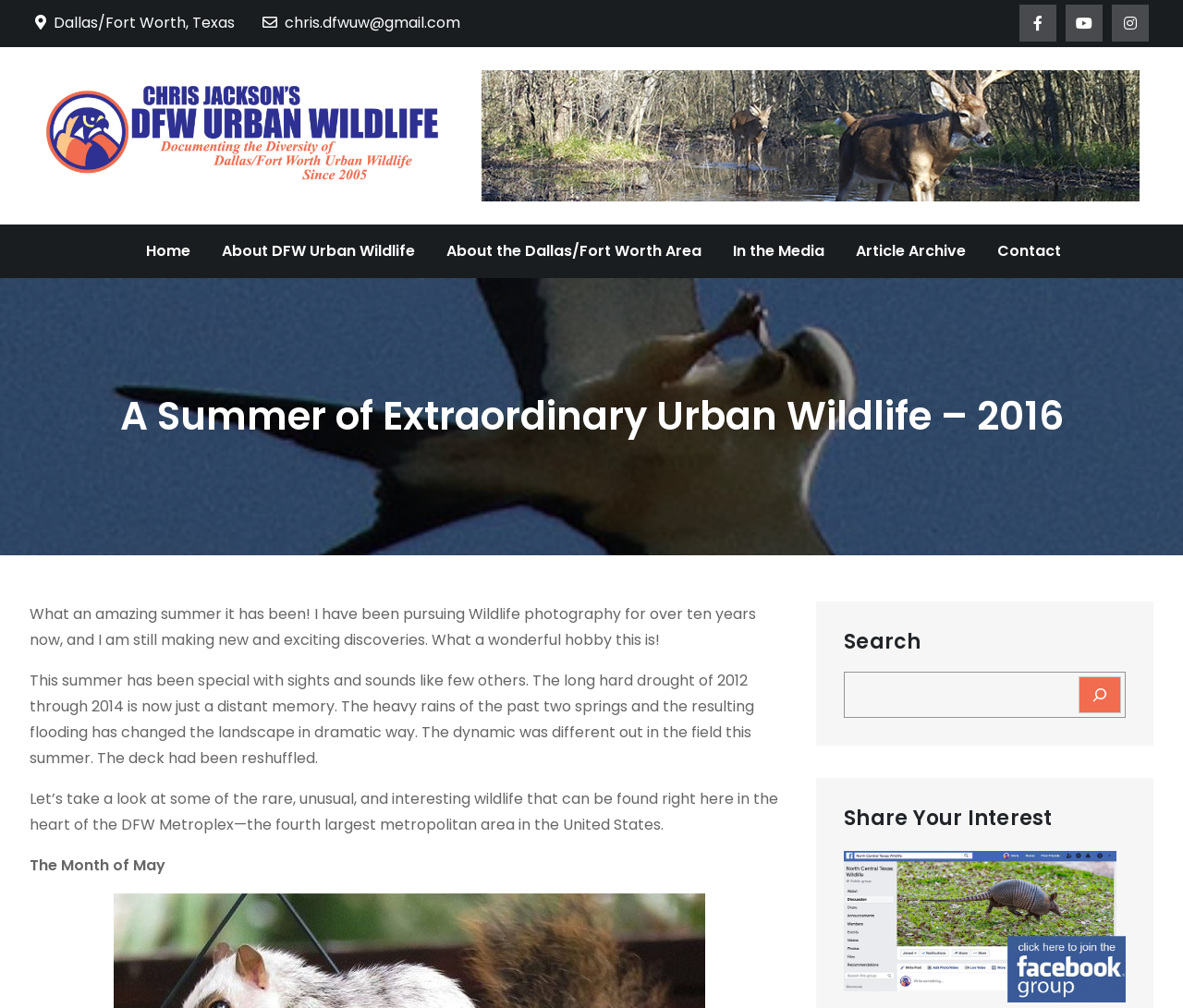Locate the bounding box coordinates of the clickable element to fulfill the following instruction: "Click the 'Home' link". Provide the coordinates as four float numbers between 0 and 1 in the format [left, top, right, bottom].

[0.111, 0.223, 0.172, 0.276]